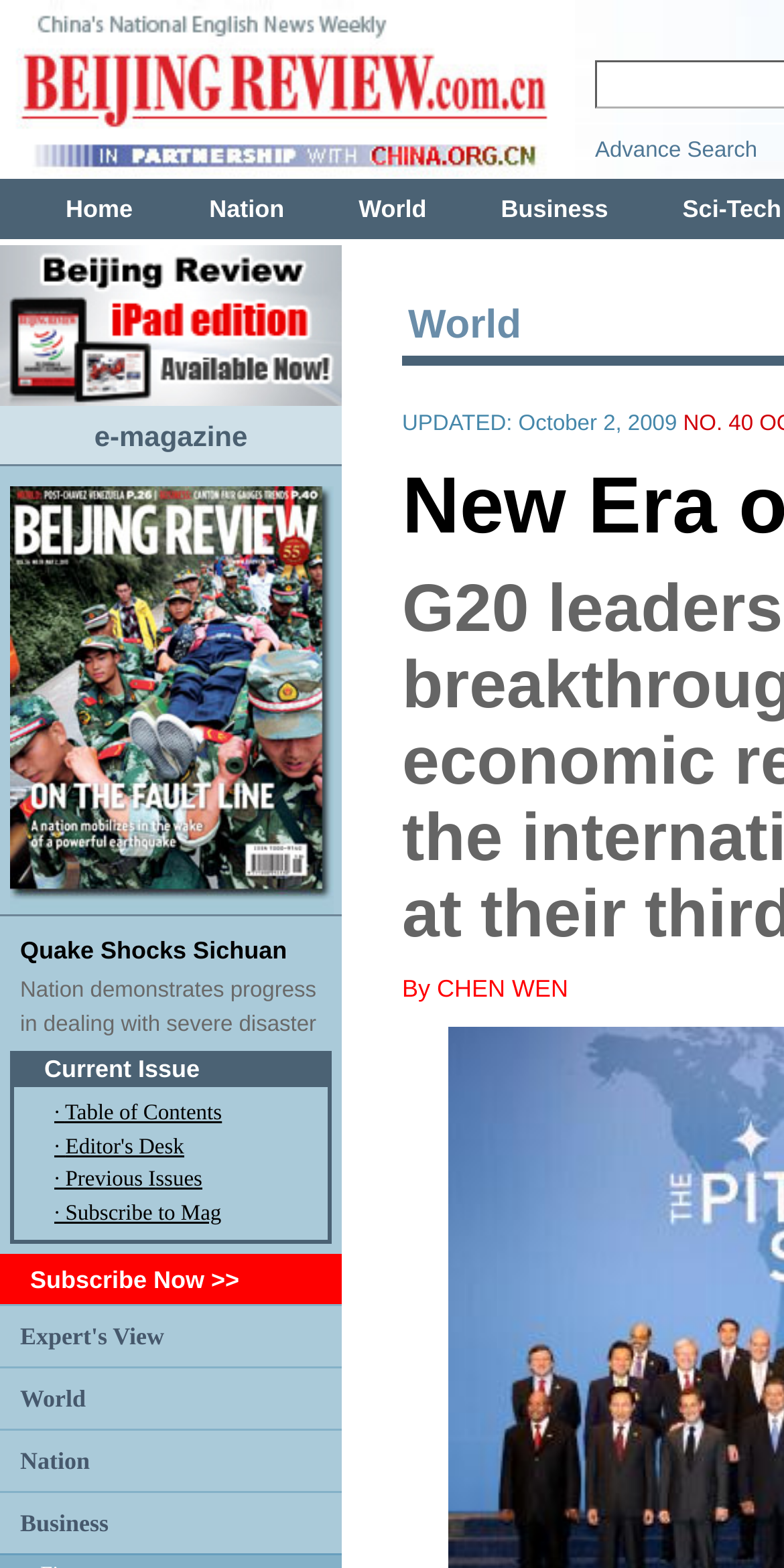Provide a short answer to the following question with just one word or phrase: What is the topic of the article in the middle section?

Quake Shocks Sichuan